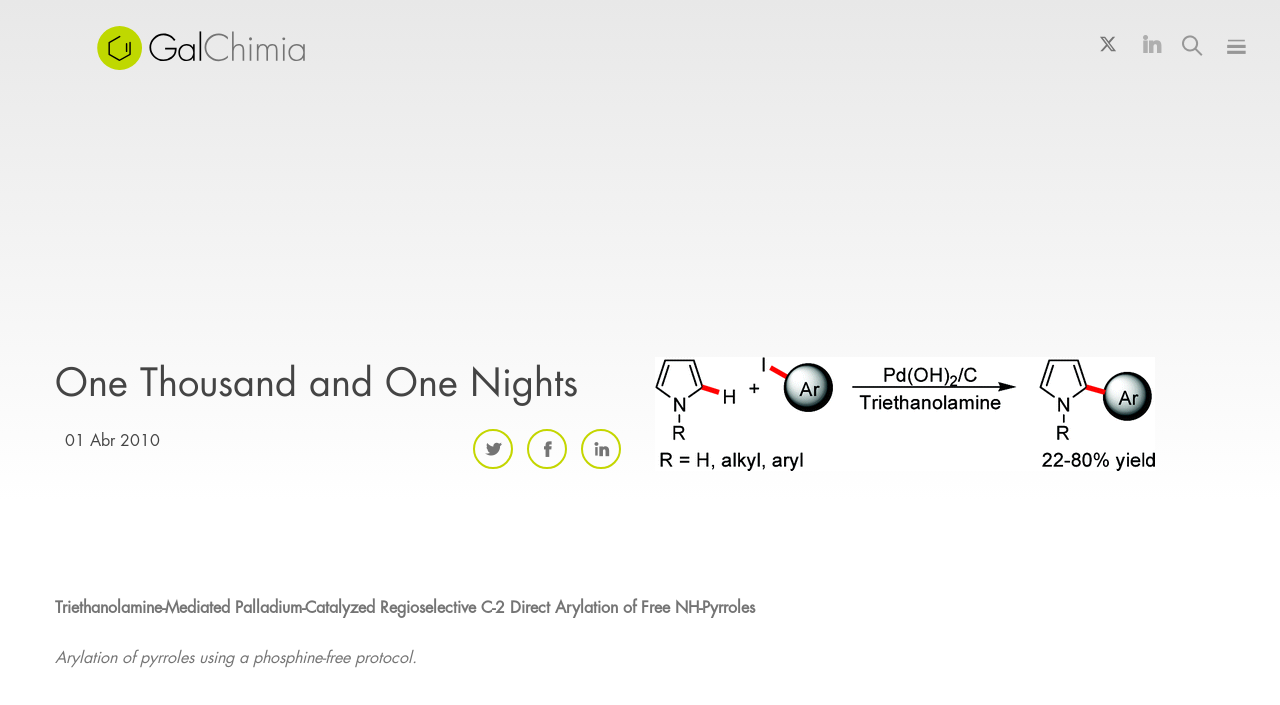Explain the webpage in detail.

The webpage appears to be a scientific article or research paper about Triethanolamine-Mediated Palladium-Catalyzed Regioselective C-2 Direct Arylation of Free NH-Pyrroles. 

At the top left, there is a logo of "GalChimia" with a link to the website. To the right of the logo, there is a search icon. On the top right, there is a language selection menu with options for Galician, Spanish, and English.

Below the language selection menu, there is a navigation menu with links to various sections of the website, including "Por que GalChimia", "Servizos Químicos", "Produtos Químicos", "Colaboracións", "Innovación Científica", "Novas", "Únete a nos", and "Contacto".

The main content of the webpage is divided into two sections. On the left, there is a heading "One Thousand and One Nights" followed by three social media links. On the right, there is a publication date "01 Abr 2010" and the title of the article "Triethanolamine-Mediated Palladium-Catalyzed Regioselective C-2 Direct Arylation of Free NH-Pyrroles". 

Below the title, there is a blockquote with a brief summary of the article, "Arylation of pyrroles using a phosphine-free protocol."